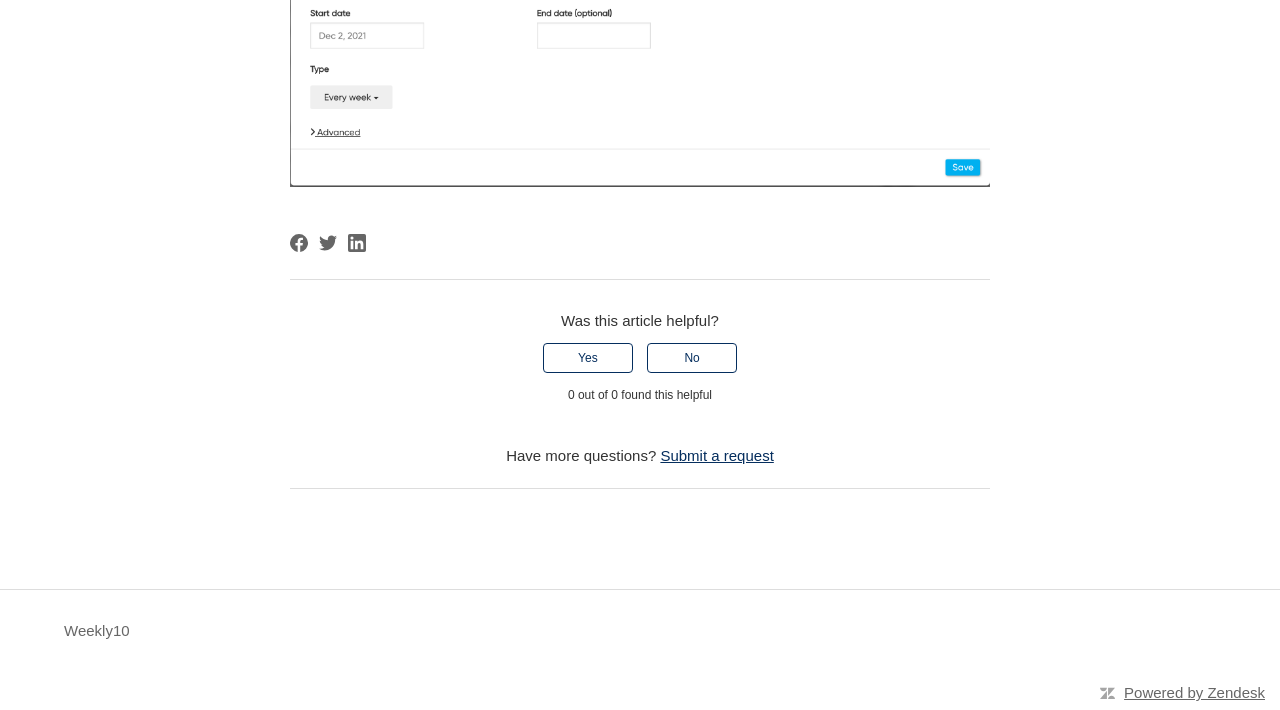Provide the bounding box coordinates for the specified HTML element described in this description: "Submit a request". The coordinates should be four float numbers ranging from 0 to 1, in the format [left, top, right, bottom].

[0.516, 0.63, 0.605, 0.654]